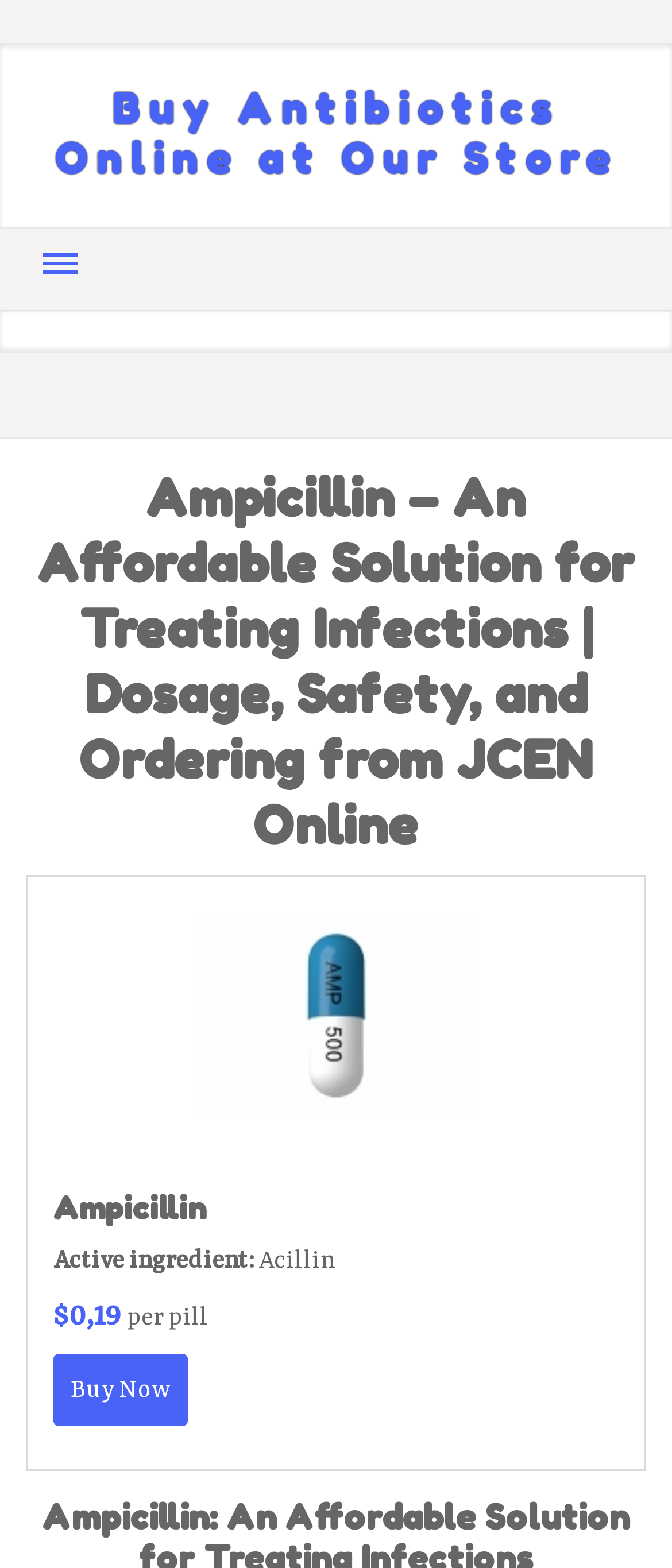Please extract the title of the webpage.

Ampicillin – An Affordable Solution for Treating Infections | Dosage, Safety, and Ordering from JCEN Online